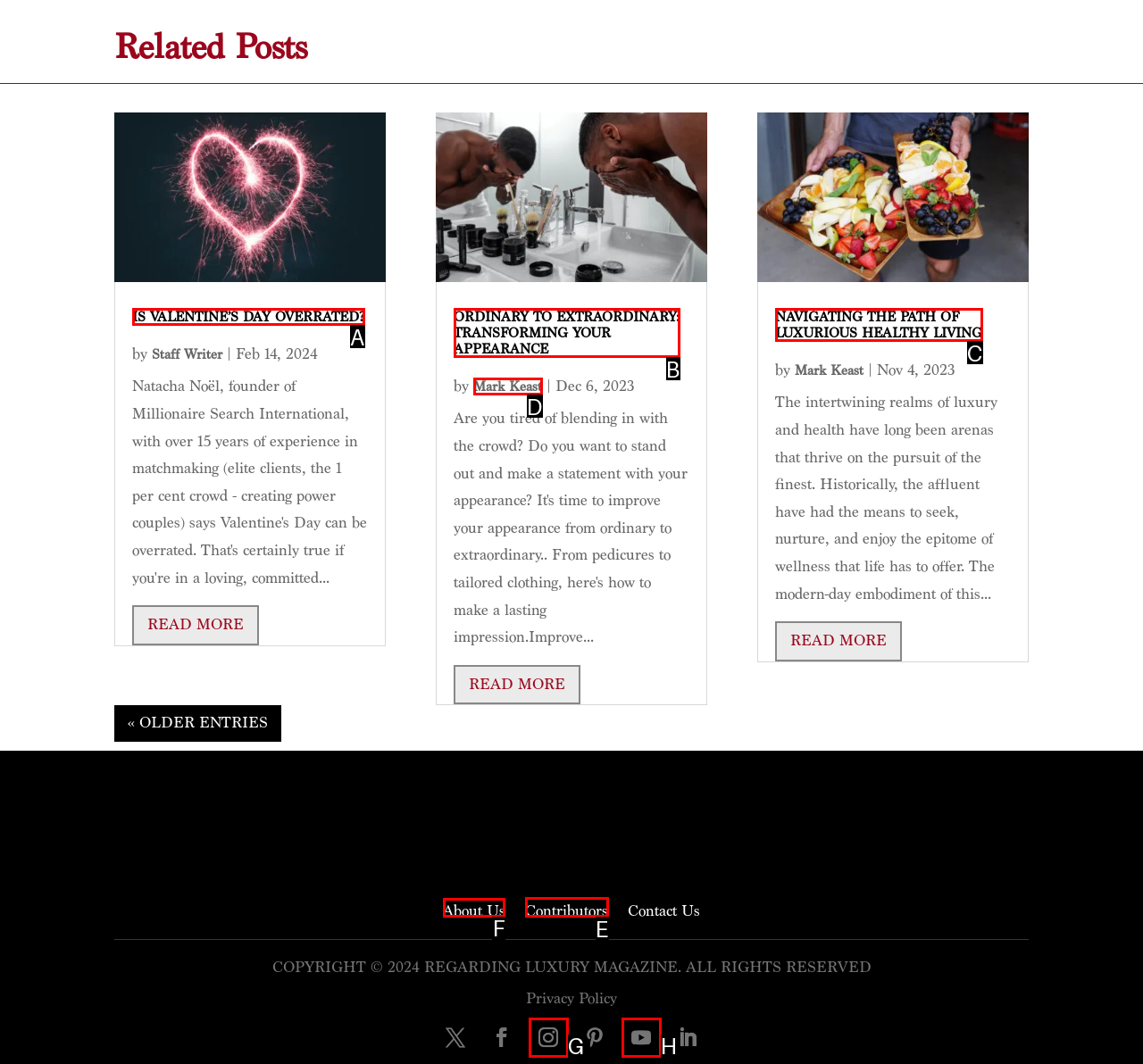Out of the given choices, which letter corresponds to the UI element required to Visit the 'About Us' page? Answer with the letter.

F